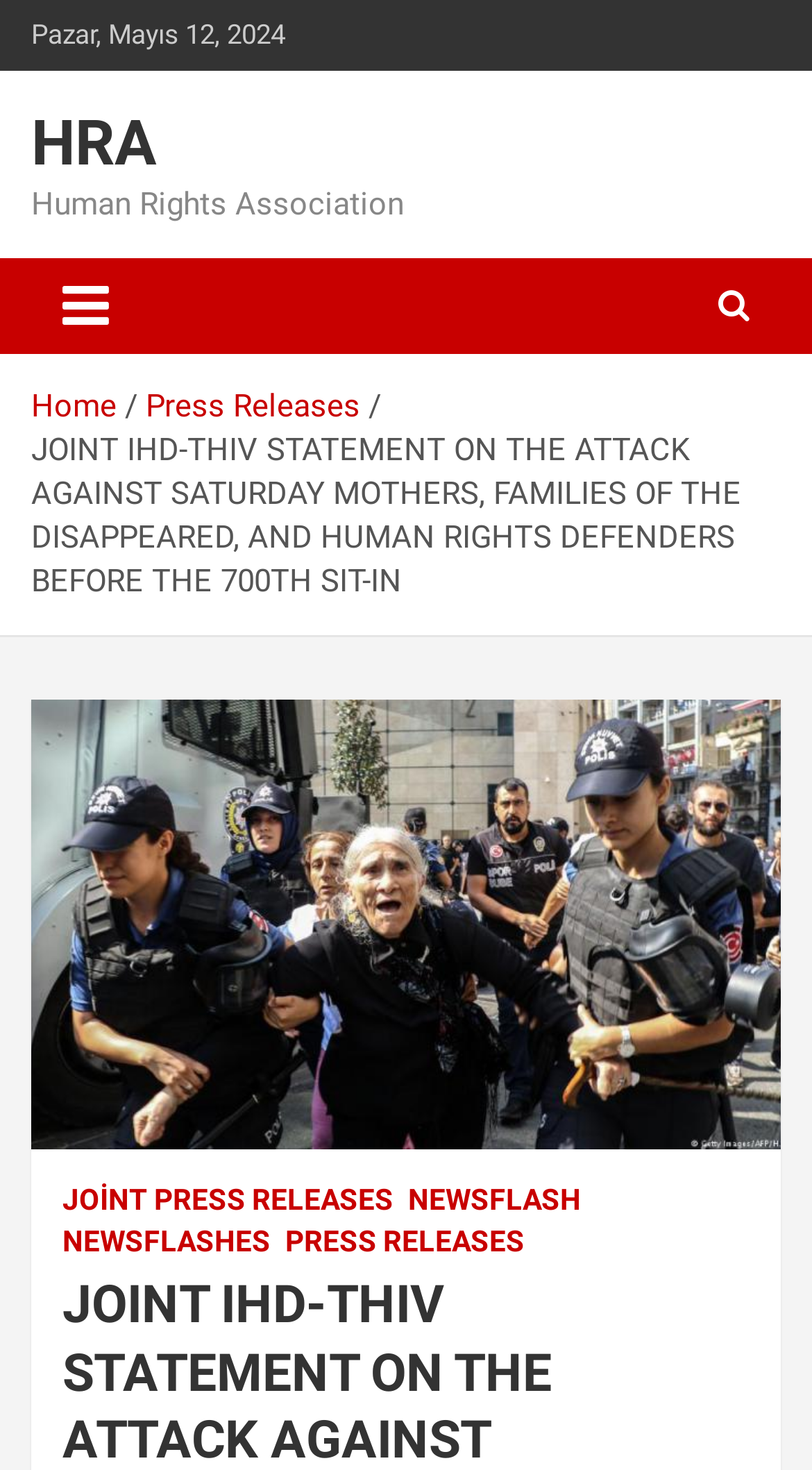Provide the bounding box coordinates of the HTML element this sentence describes: "Uncategorized". The bounding box coordinates consist of four float numbers between 0 and 1, i.e., [left, top, right, bottom].

None